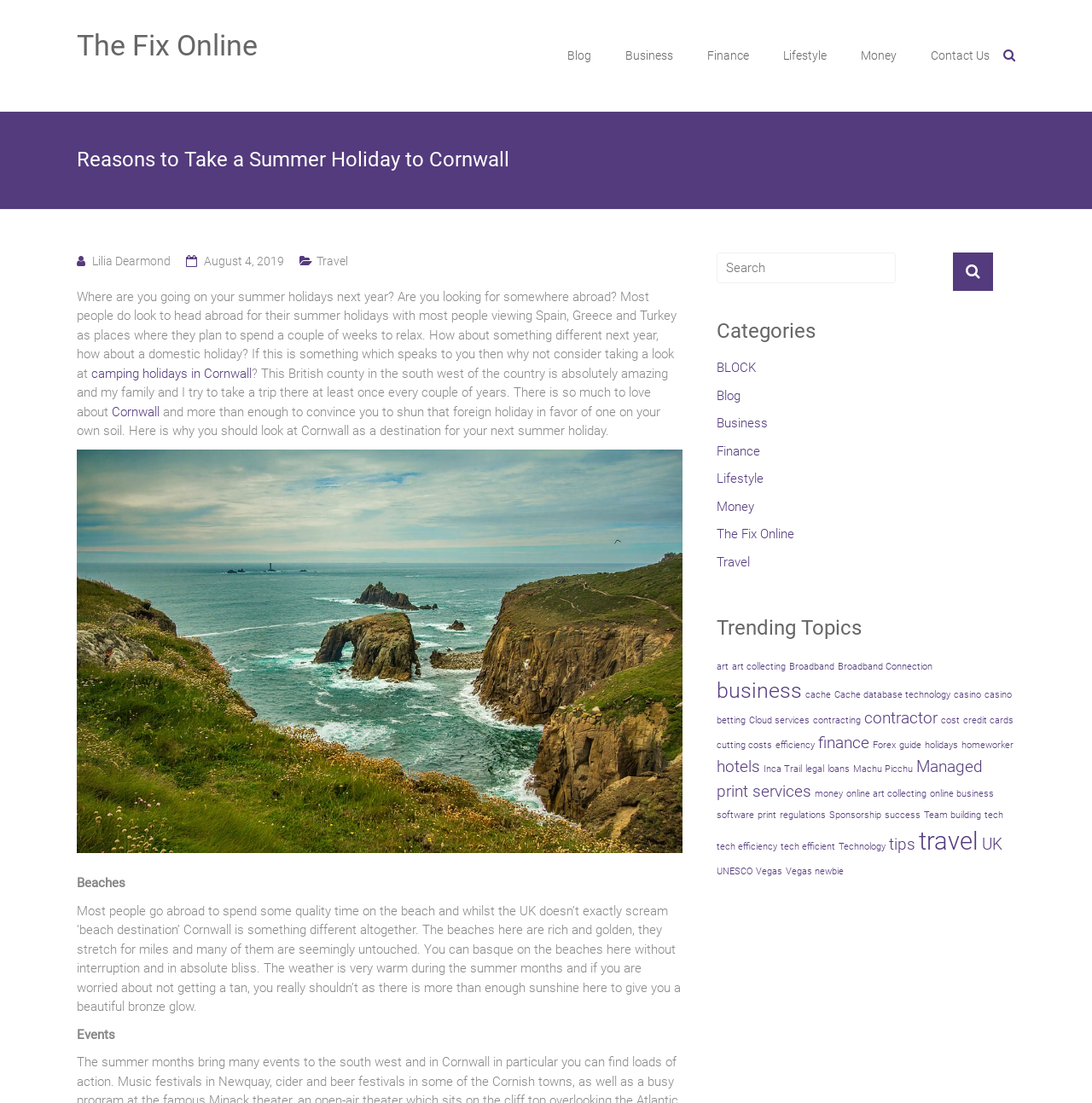Create an in-depth description of the webpage, covering main sections.

This webpage is about "Reasons to Take a Summer Holiday to Cornwall" and appears to be a blog post or article. At the top, there is a heading with the title of the webpage, followed by a link to the author's name, Lilia Dearmond, and the date of publication, August 4, 2019. Below this, there is a brief introduction to the article, which discusses the idea of taking a domestic holiday in Cornwall instead of going abroad.

The main content of the article is divided into sections, with headings such as "Beaches" and "Events". The "Beaches" section describes the beautiful beaches in Cornwall, highlighting their golden sand, warm weather, and tranquility. The "Events" section is currently empty, but it appears to be a placeholder for future content.

On the right-hand side of the page, there is a search bar and a button with a magnifying glass icon. Below this, there are links to various categories, including "BLOCK", "Blog", "Business", "Finance", and "Lifestyle". Further down, there is a section titled "Trending Topics", which lists various topics with the number of related articles in parentheses.

At the bottom of the page, there is a large image of a beach in Cornwall, which takes up most of the width of the page. Above this image, there are several paragraphs of text that continue the discussion of why Cornwall is a great destination for a summer holiday.

Throughout the page, there are various links to other articles and topics, as well as a few empty spaces that may be placeholders for future content. Overall, the webpage appears to be a well-organized and informative article about the benefits of taking a summer holiday in Cornwall.